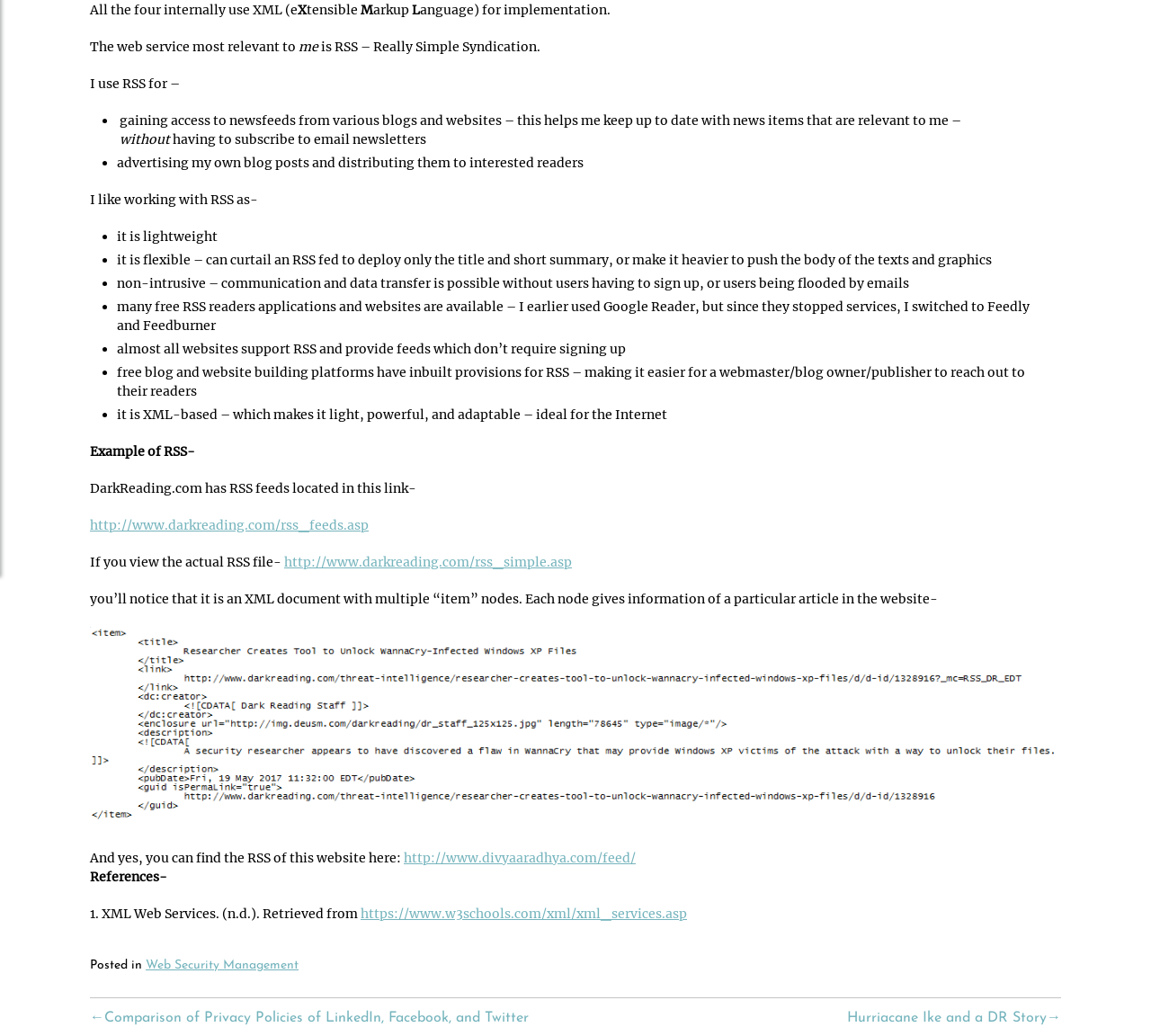Bounding box coordinates are specified in the format (top-left x, top-left y, bottom-right x, bottom-right y). All values are floating point numbers bounded between 0 and 1. Please provide the bounding box coordinate of the region this sentence describes: http://www.divyaaradhya.com/feed/

[0.351, 0.82, 0.552, 0.836]